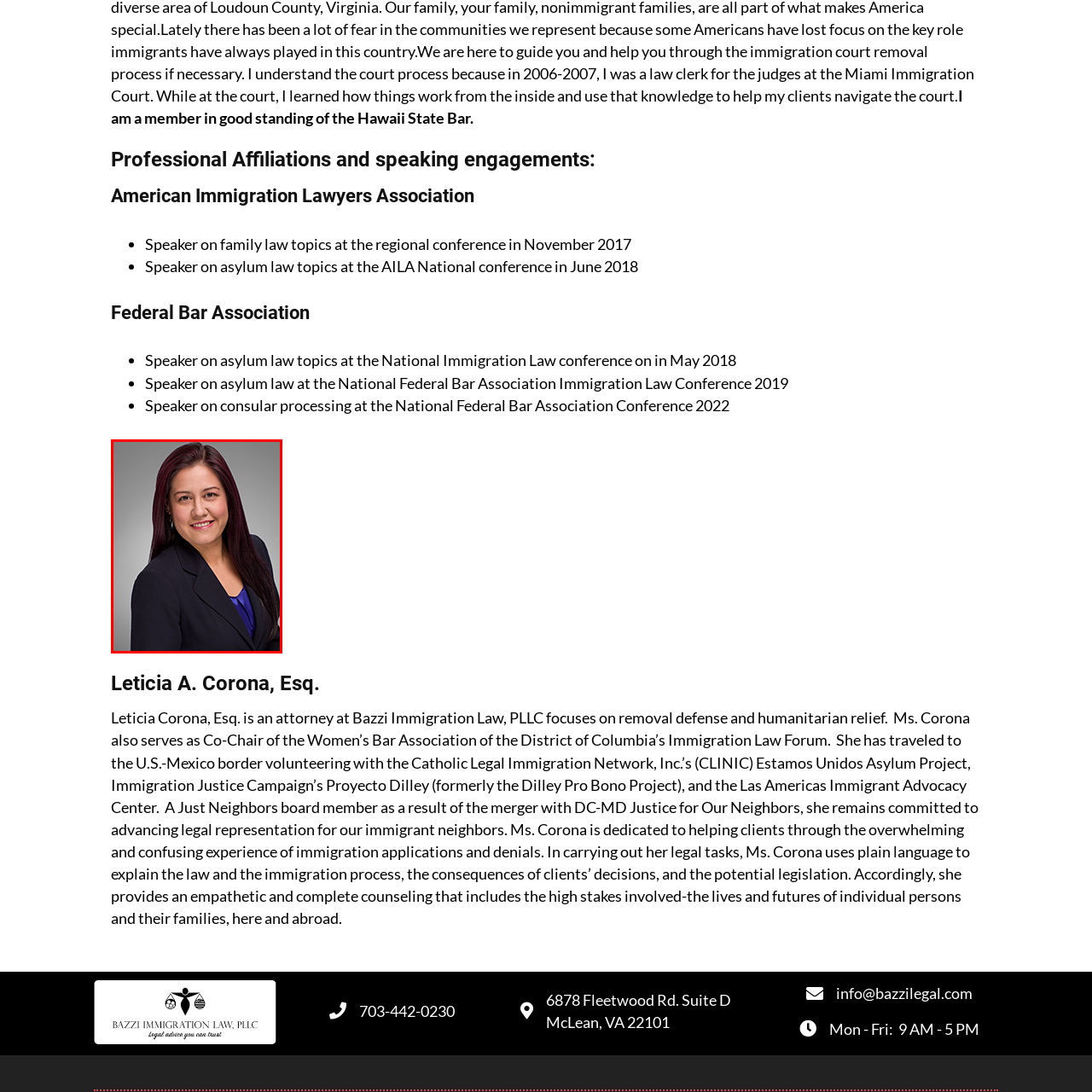Provide a comprehensive description of the image highlighted within the red bounding box.

The image features Leticia A. Corona, Esq., a dedicated attorney at Bazzi Immigration Law, PLLC, known for her expertise in removal defense and humanitarian relief. In this professional portrait, she is seen smiling while dressed in a dark blazer over a royal blue top, emphasizing her approachable demeanor and commitment to her clients. Leticia is actively involved in various legal initiatives, notably as Co-Chair of the Women’s Bar Association of the District of Columbia’s Immigration Law Forum. Her extensive volunteering experience at the U.S.-Mexico border and her role as a board member for Just Neighbors showcases her passion for advancing legal representation for immigrants. This image encapsulates her professionalism and dedication to helping clients navigate the complexities of immigration law.